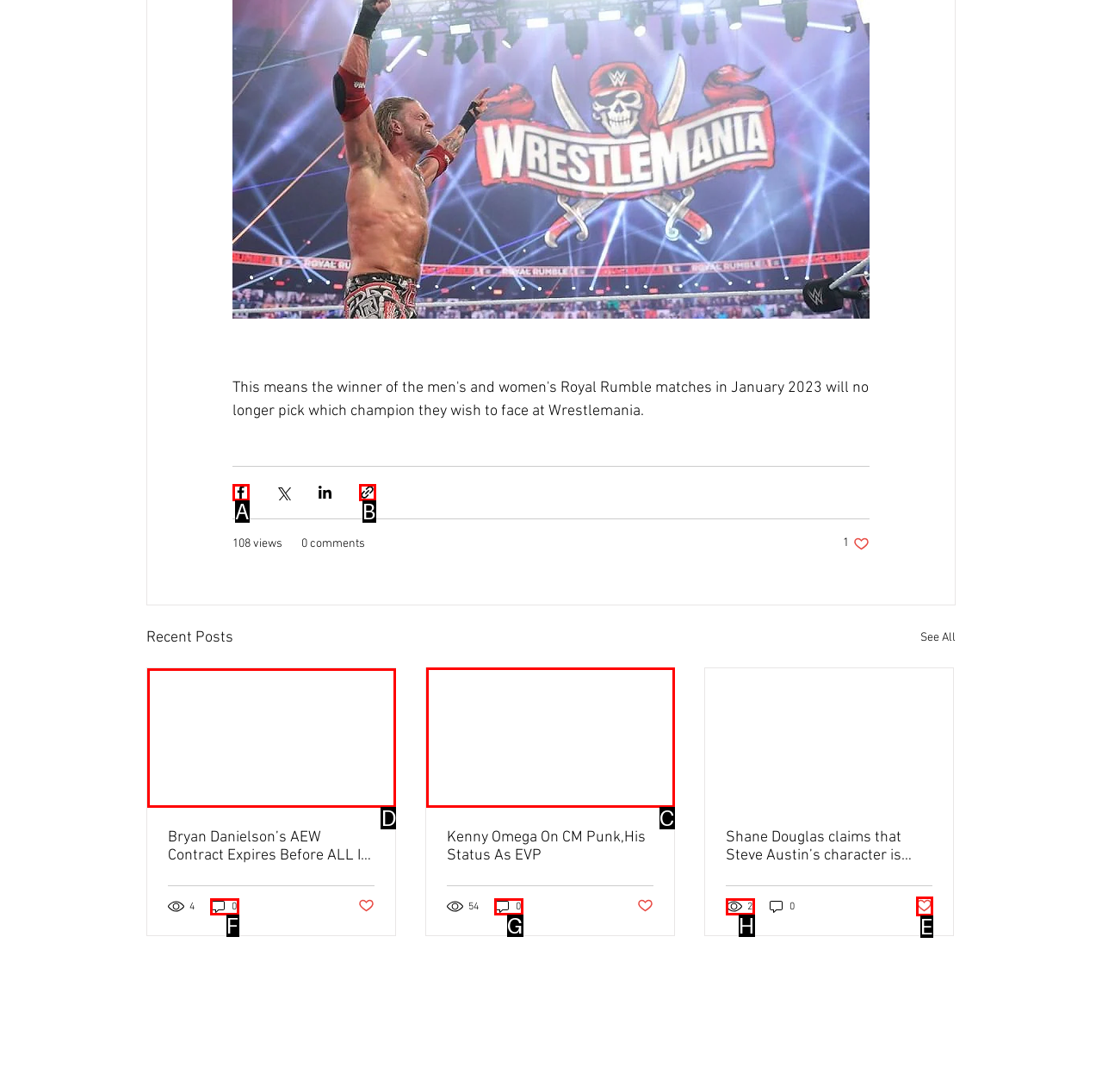Select the appropriate HTML element to click on to finish the task: Read the full article.
Answer with the letter corresponding to the selected option.

D